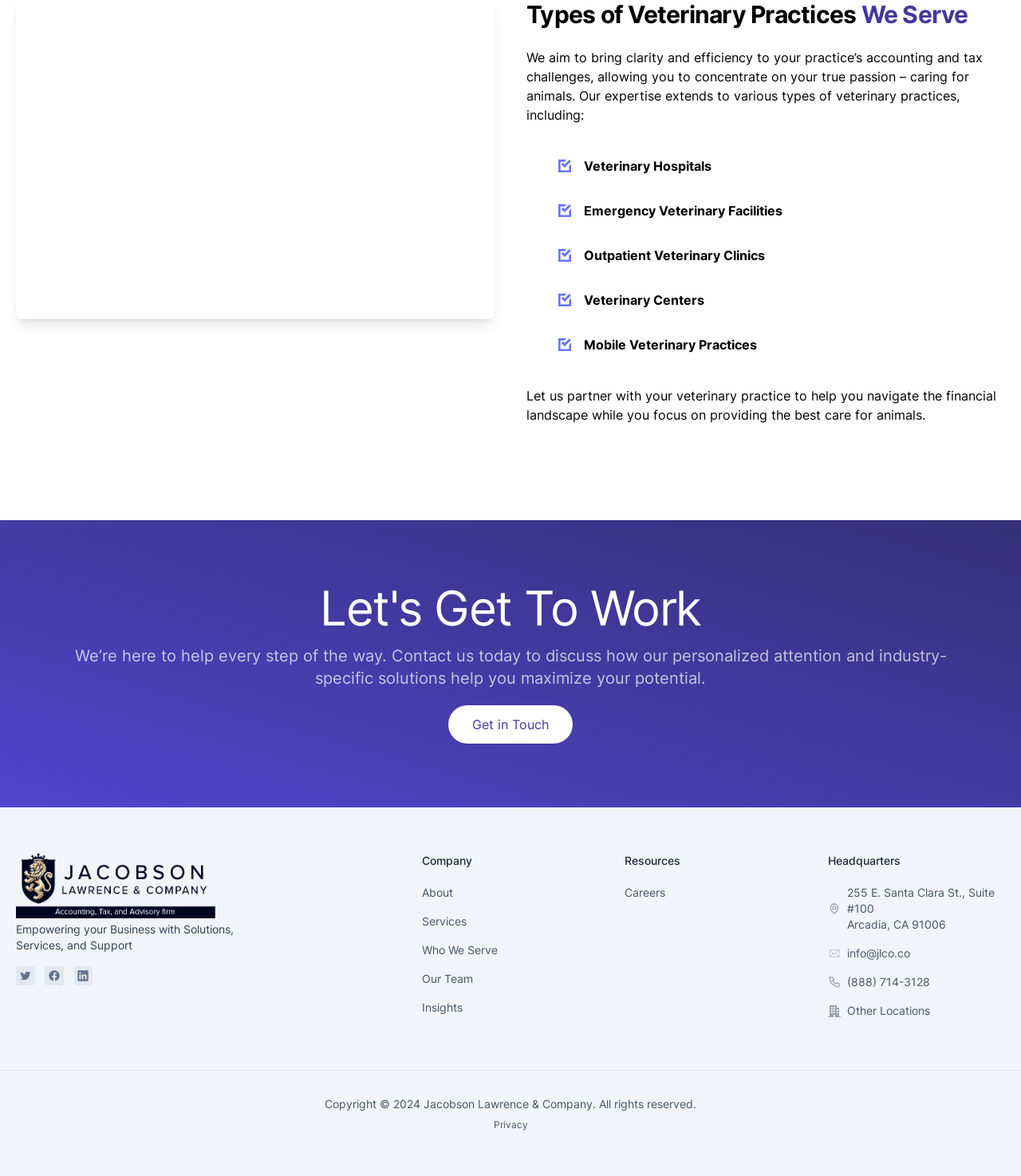Can you find the bounding box coordinates for the element to click on to achieve the instruction: "Learn About Our Services"?

[0.413, 0.771, 0.587, 0.796]